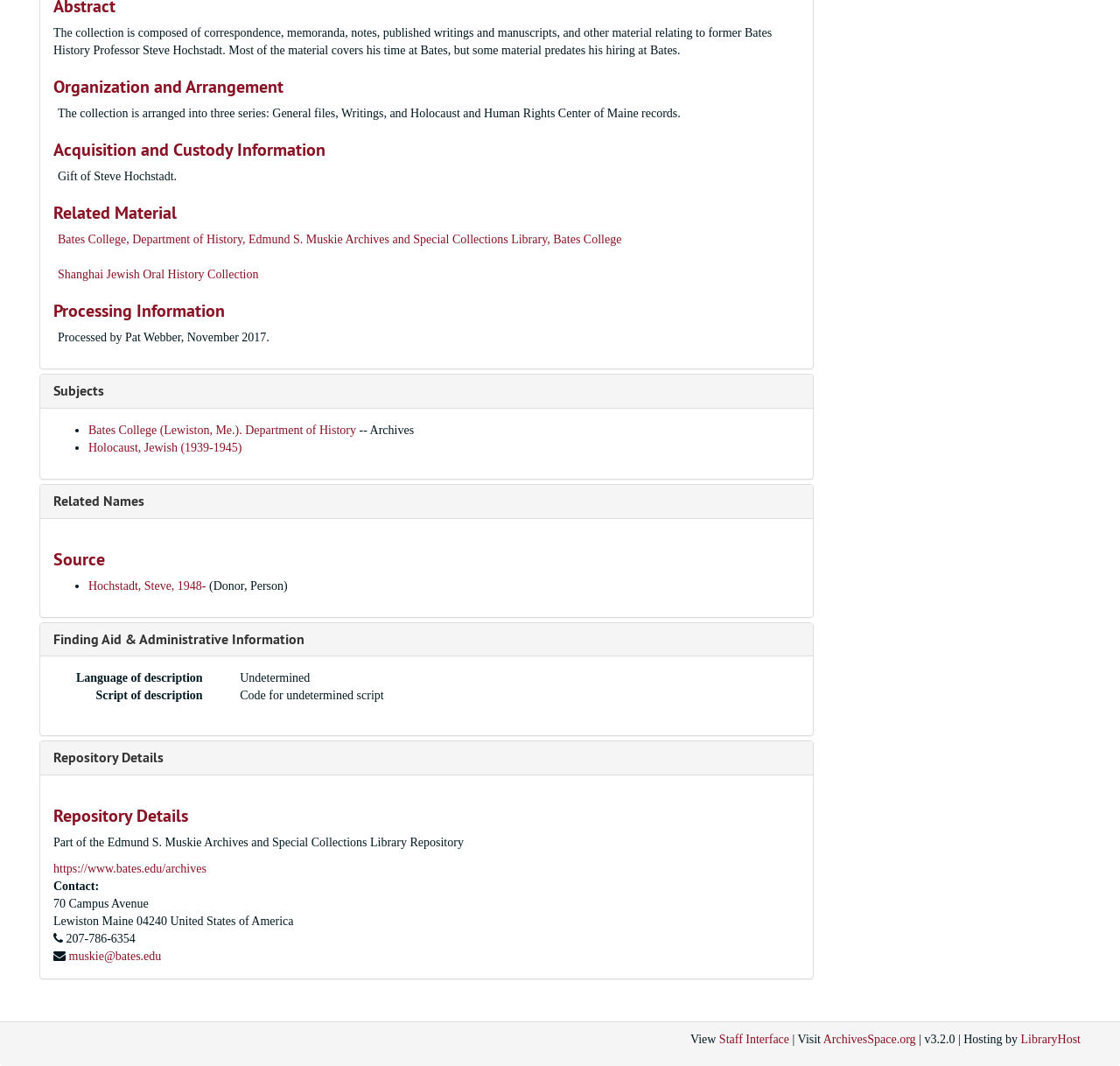How many series are the collection arranged into?
Using the information presented in the image, please offer a detailed response to the question.

The collection is arranged into three series: General files, Writings, and Holocaust and Human Rights Center of Maine records, as stated in the second StaticText element.